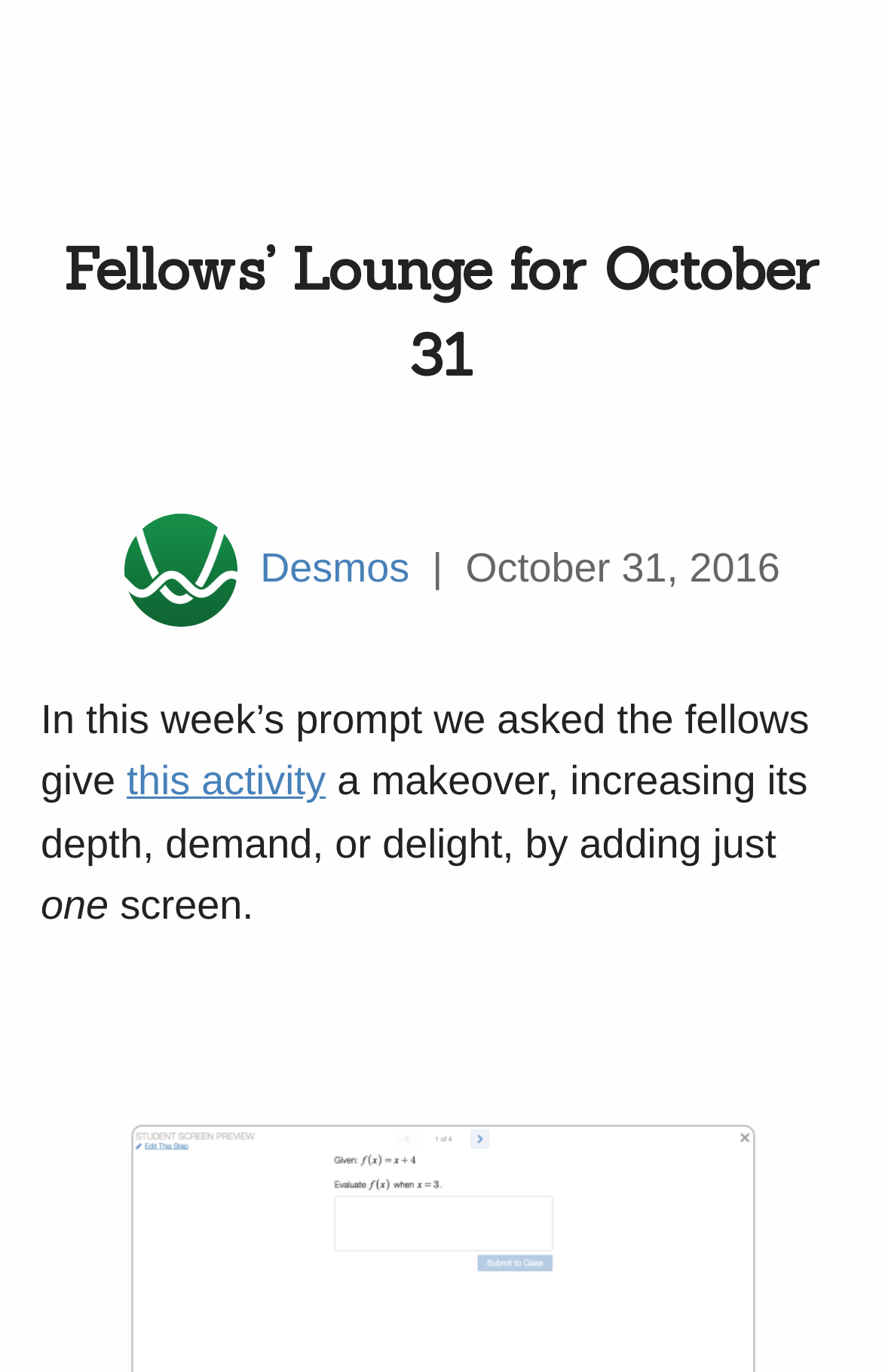What is the prompt given to the fellows?
Use the image to answer the question with a single word or phrase.

Give an activity a makeover